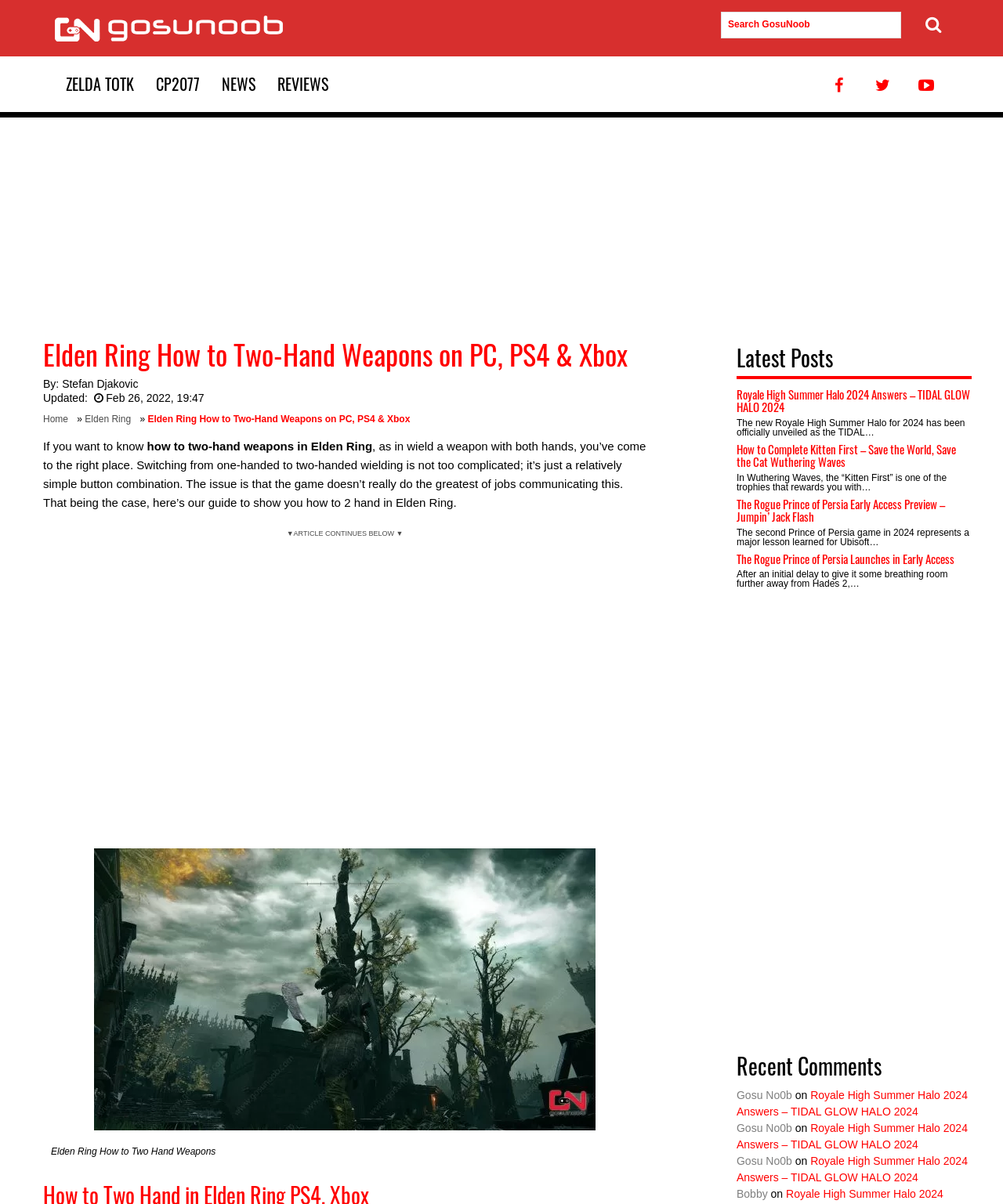Find the bounding box of the UI element described as follows: "title="Twitter Profile"".

[0.858, 0.047, 0.902, 0.093]